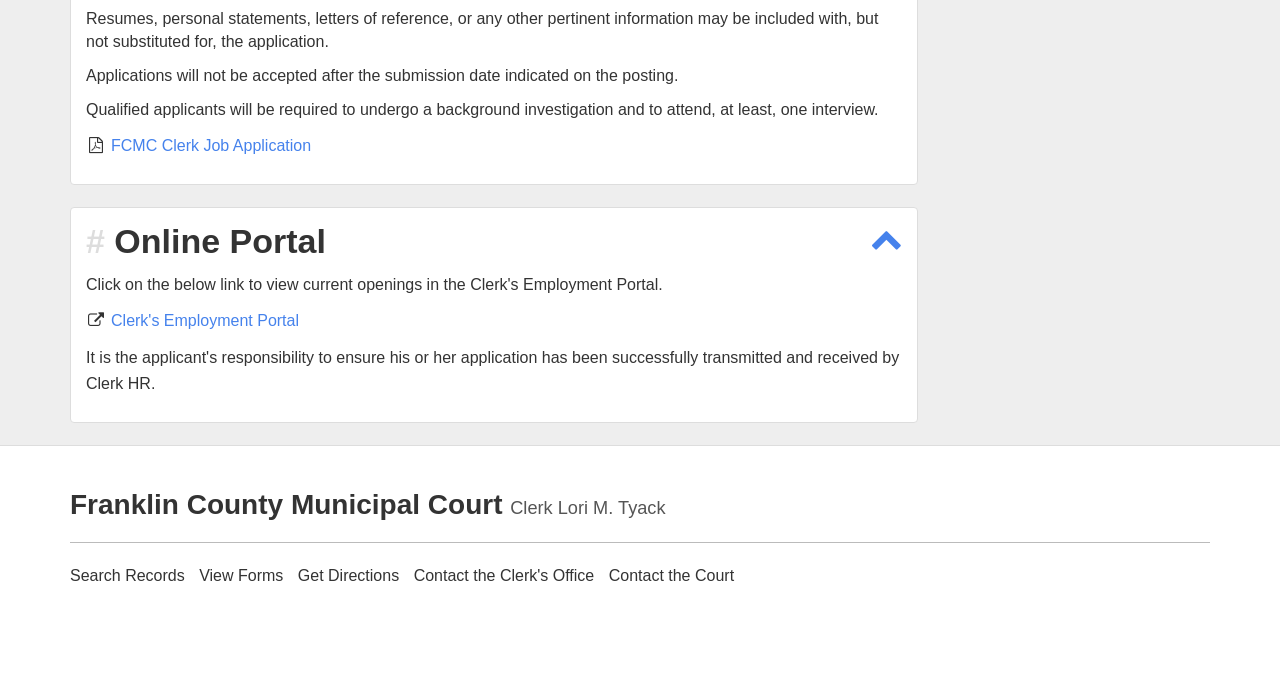Please provide the bounding box coordinate of the region that matches the element description: Scroll to top of page. Coordinates should be in the format (top-left x, top-left y, bottom-right x, bottom-right y) and all values should be between 0 and 1.

[0.679, 0.32, 0.704, 0.368]